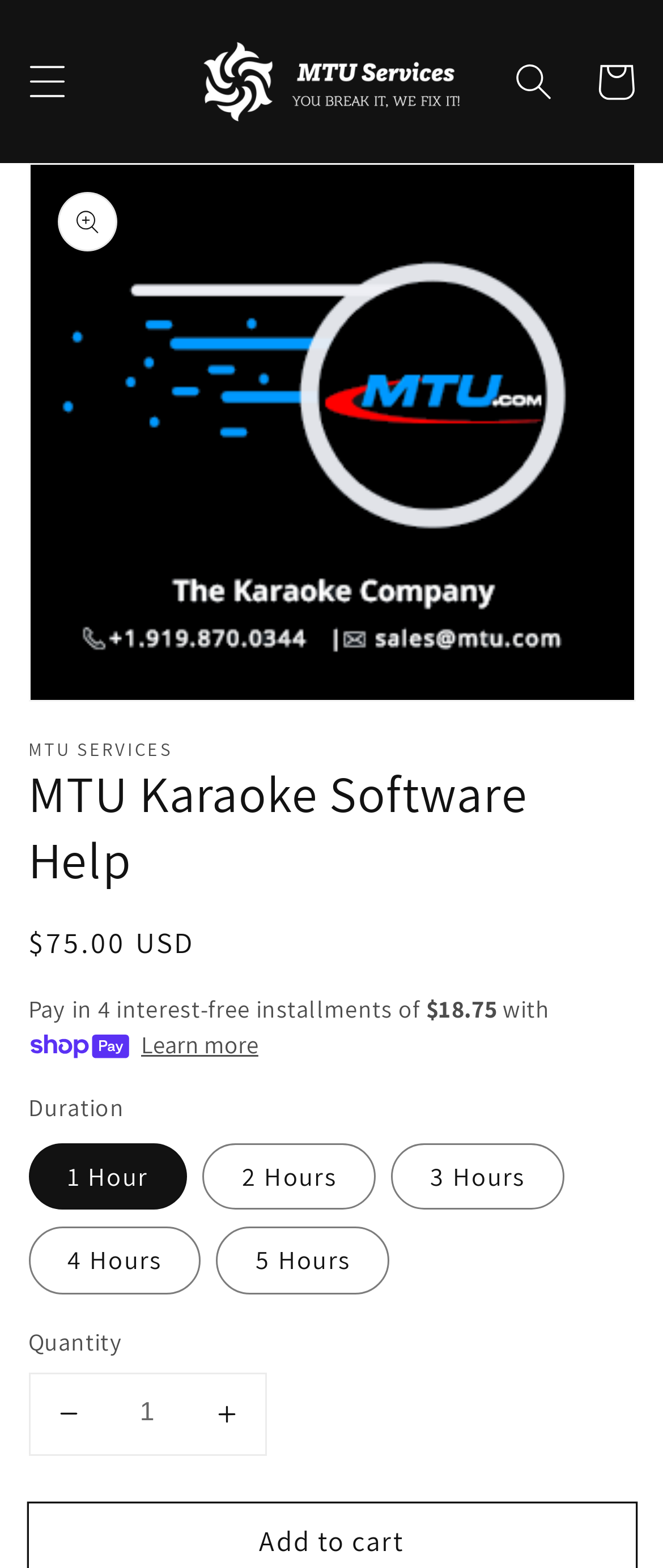What is the payment method shown on the webpage?
Using the image as a reference, give an elaborate response to the question.

I found the payment method by looking at the image with the text 'Shop Pay' below the 'Pay in 4 interest-free installments of' text.